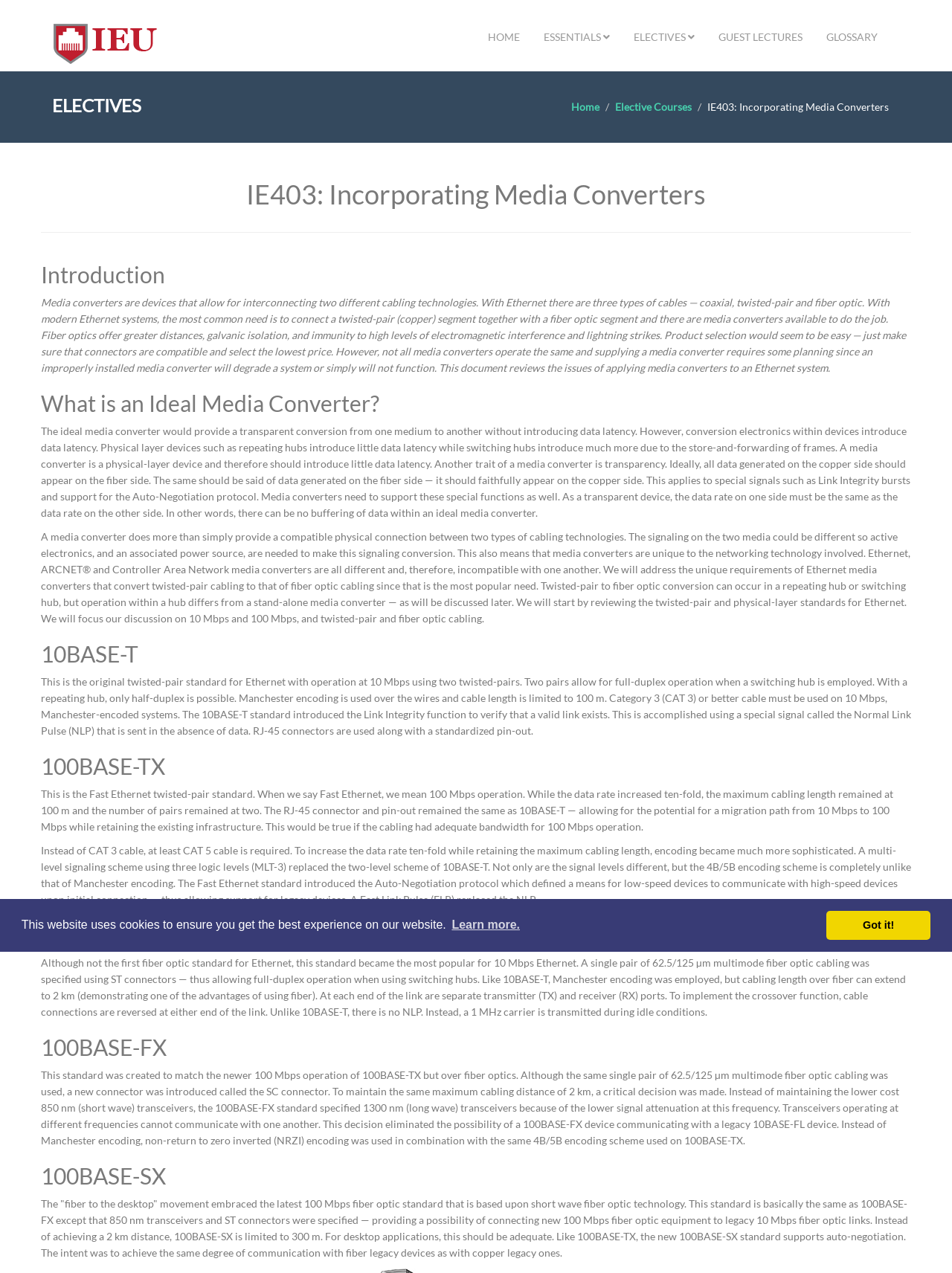Please identify the bounding box coordinates for the region that you need to click to follow this instruction: "click the 'learn more about cookies' button".

[0.472, 0.718, 0.549, 0.736]